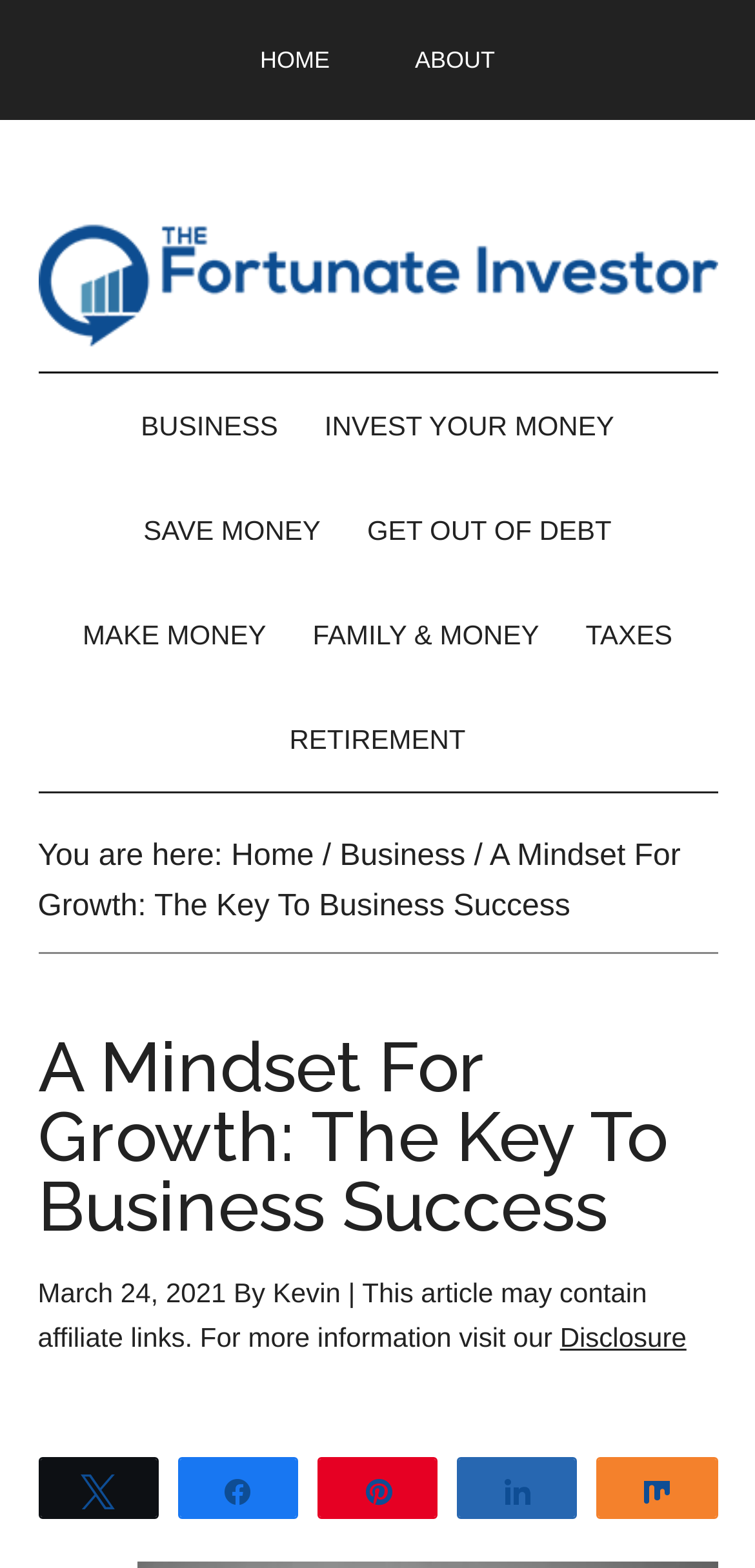Predict the bounding box coordinates of the area that should be clicked to accomplish the following instruction: "Click on the 'Menu' button". The bounding box coordinates should consist of four float numbers between 0 and 1, i.e., [left, top, right, bottom].

[0.0, 0.002, 0.127, 0.028]